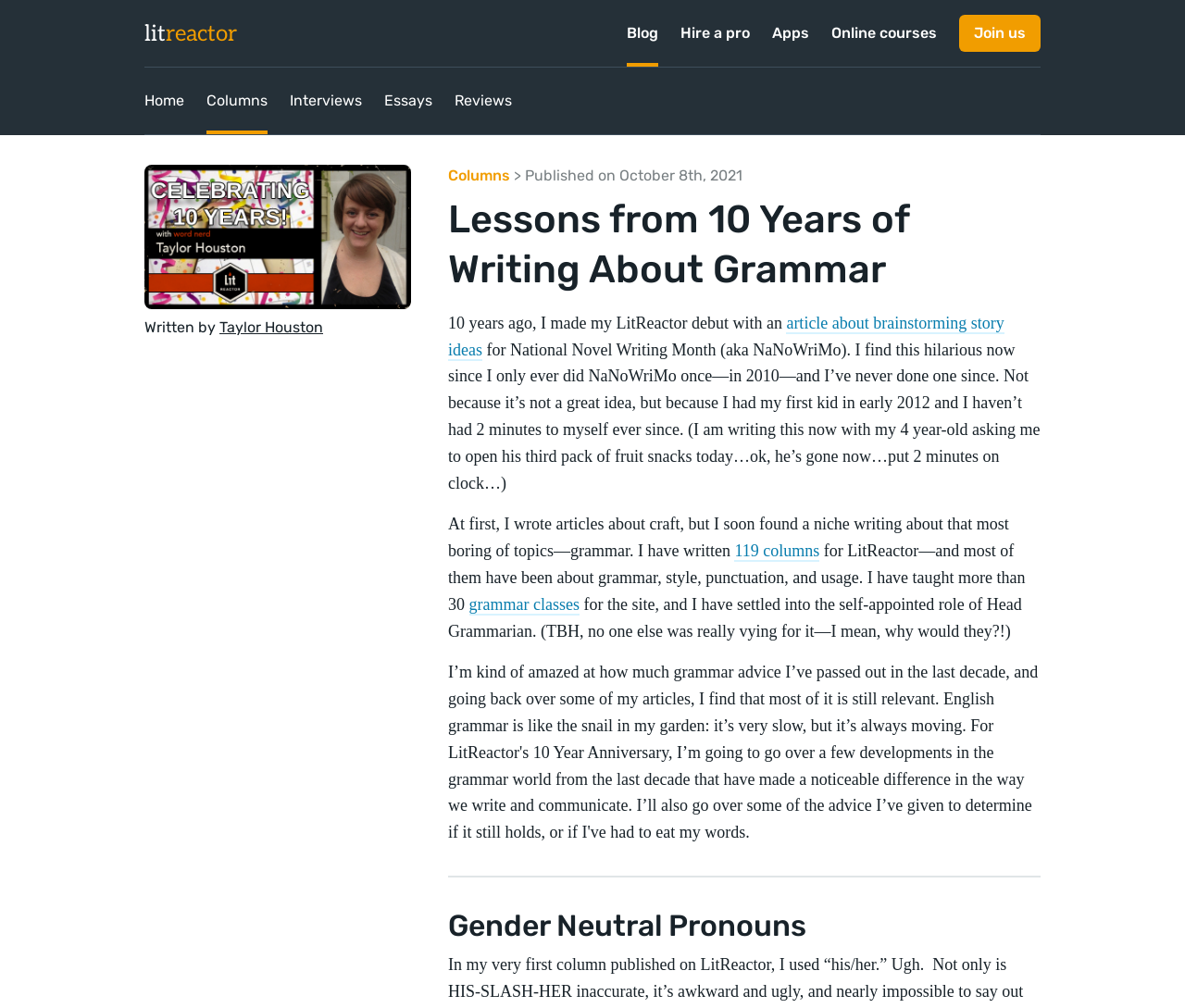Please identify the coordinates of the bounding box for the clickable region that will accomplish this instruction: "Visit the 'Home' page".

[0.122, 0.067, 0.155, 0.133]